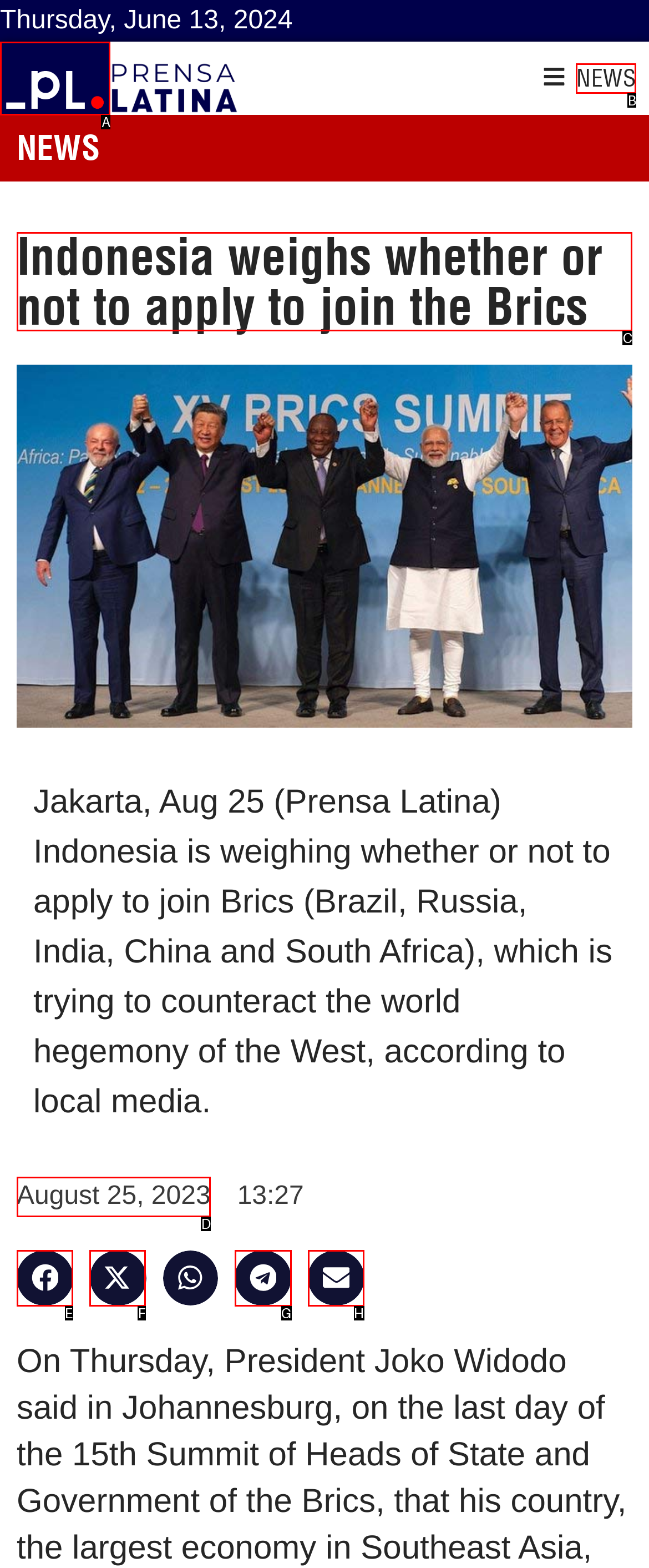Which UI element should be clicked to perform the following task: Read the news headline? Answer with the corresponding letter from the choices.

C